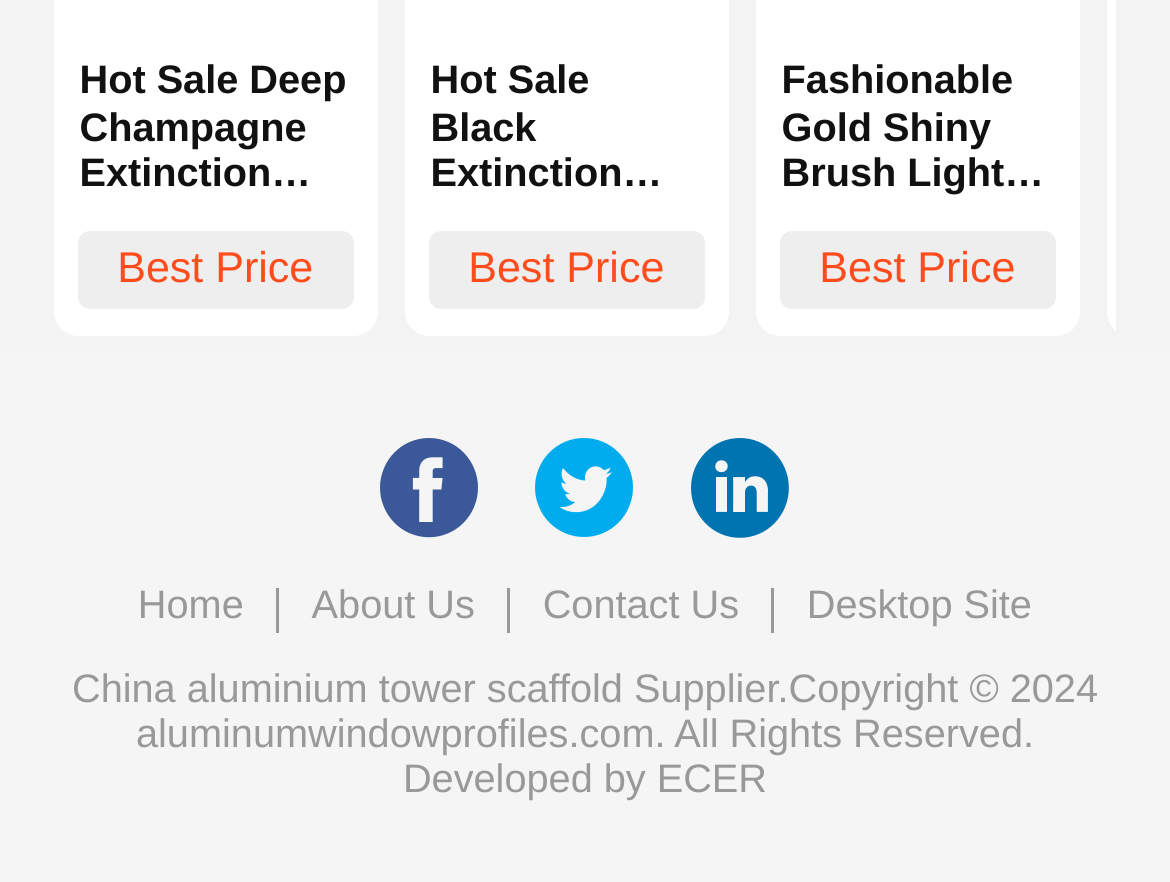Locate the bounding box coordinates of the clickable area needed to fulfill the instruction: "Visit Facebook page".

[0.316, 0.486, 0.418, 0.622]